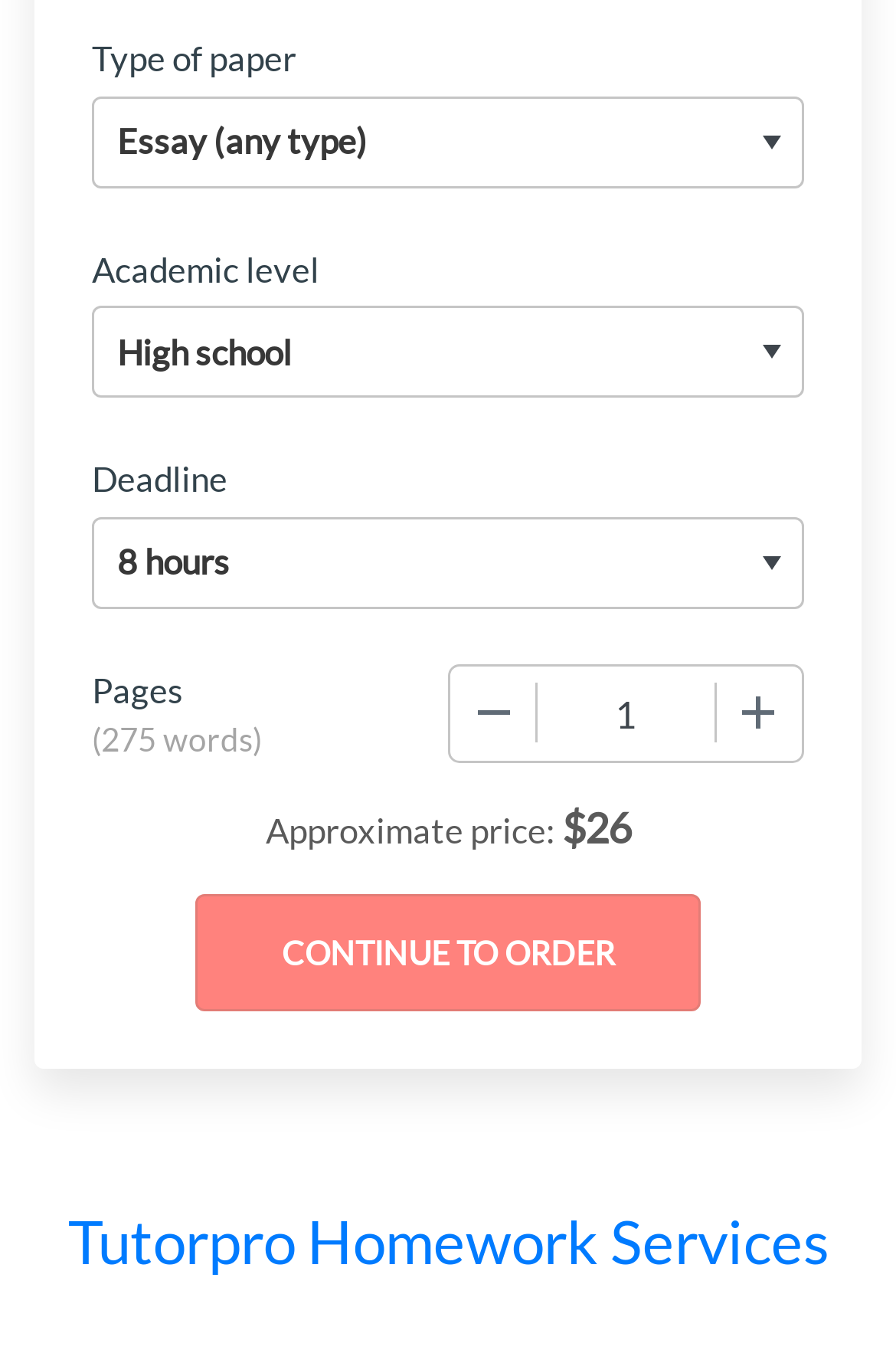Ascertain the bounding box coordinates for the UI element detailed here: "Tutorpro Homework Services". The coordinates should be provided as [left, top, right, bottom] with each value being a float between 0 and 1.

[0.076, 0.89, 0.924, 0.945]